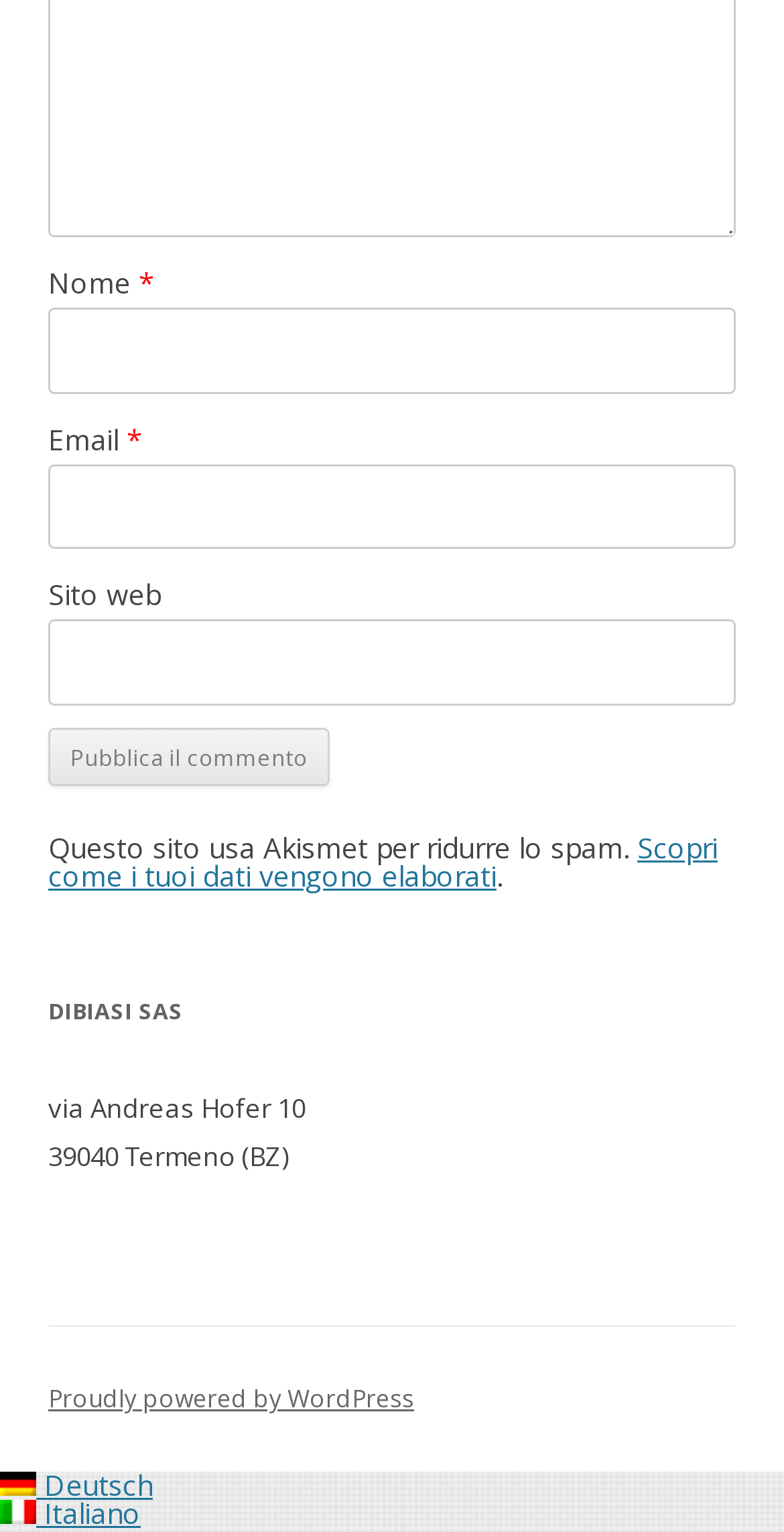What is the name of the content management system used by the website?
Look at the screenshot and respond with a single word or phrase.

WordPress